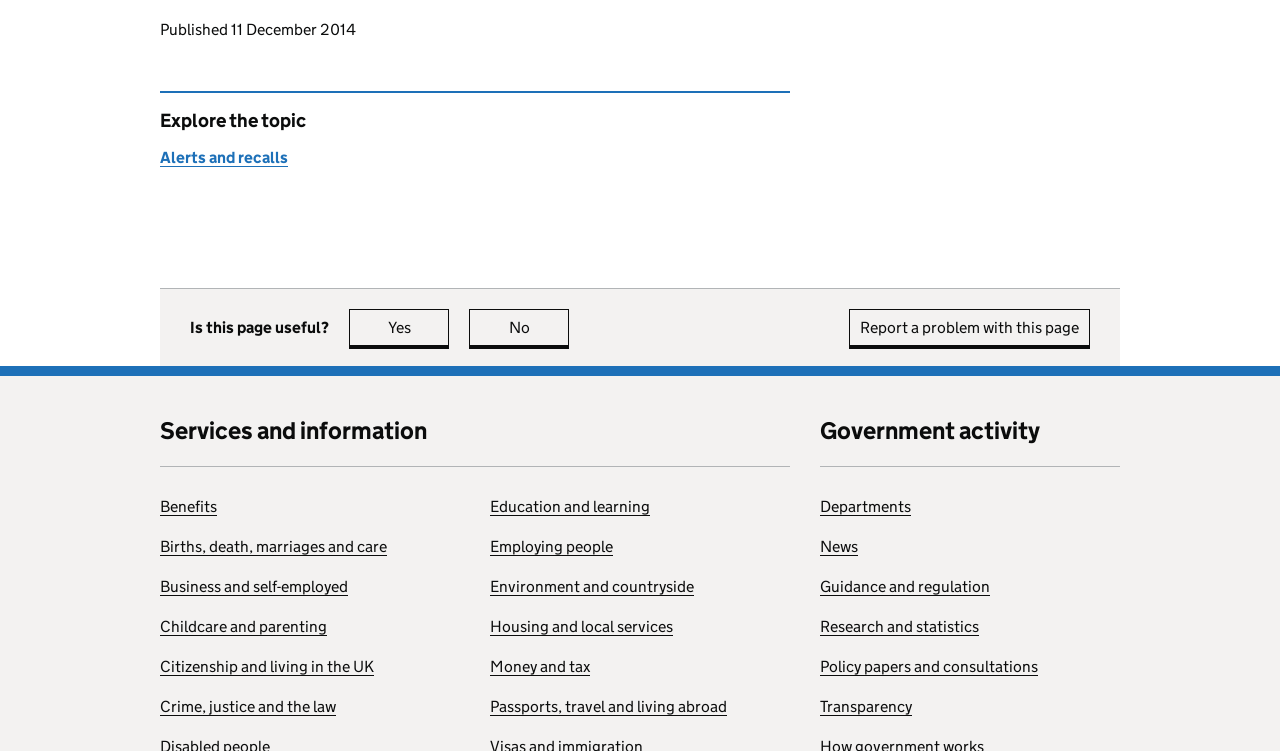Determine the bounding box coordinates of the section to be clicked to follow the instruction: "Visit the 'DESIGN' page". The coordinates should be given as four float numbers between 0 and 1, formatted as [left, top, right, bottom].

None